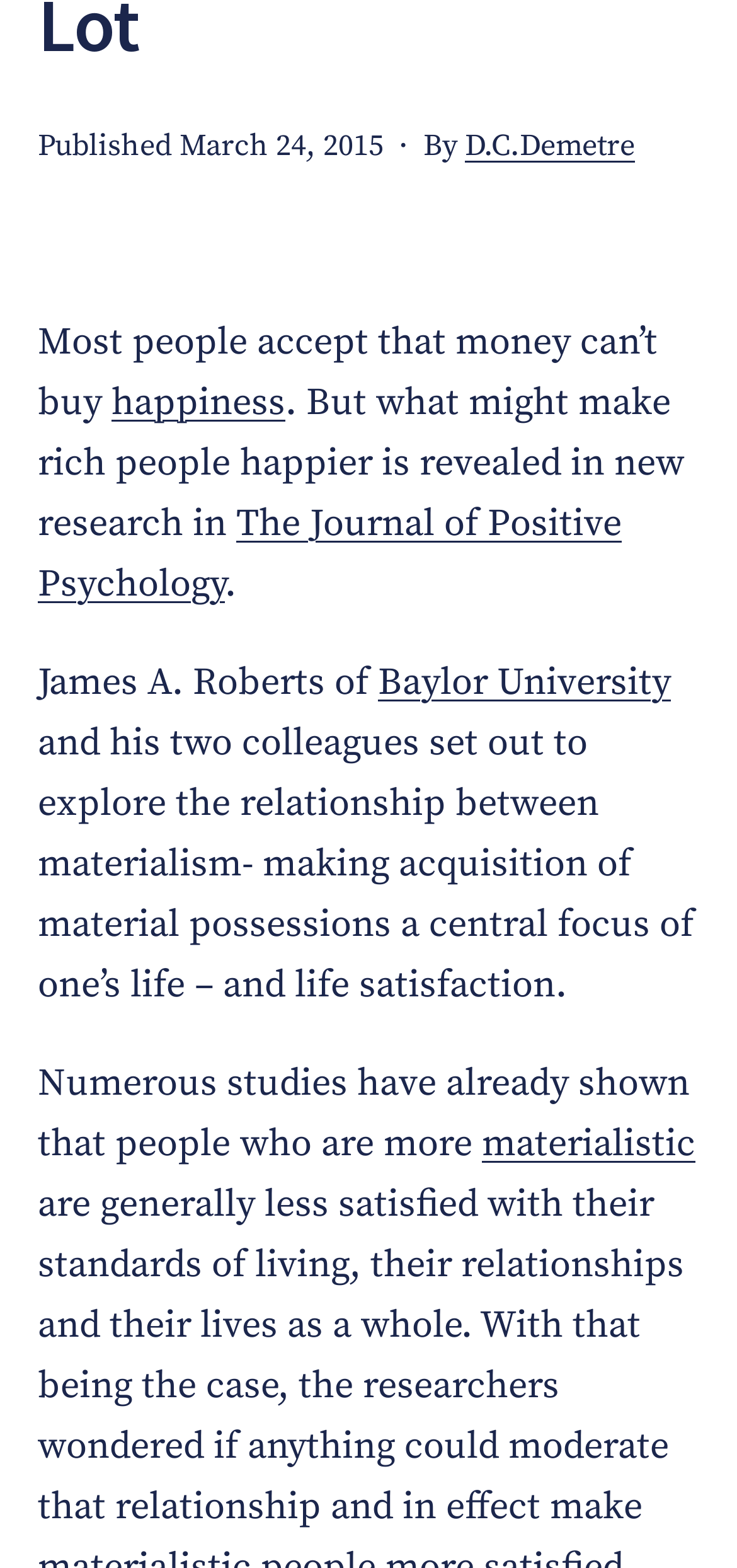Using the element description: "The Journal of Positive Psychology", determine the bounding box coordinates for the specified UI element. The coordinates should be four float numbers between 0 and 1, [left, top, right, bottom].

[0.051, 0.319, 0.844, 0.388]